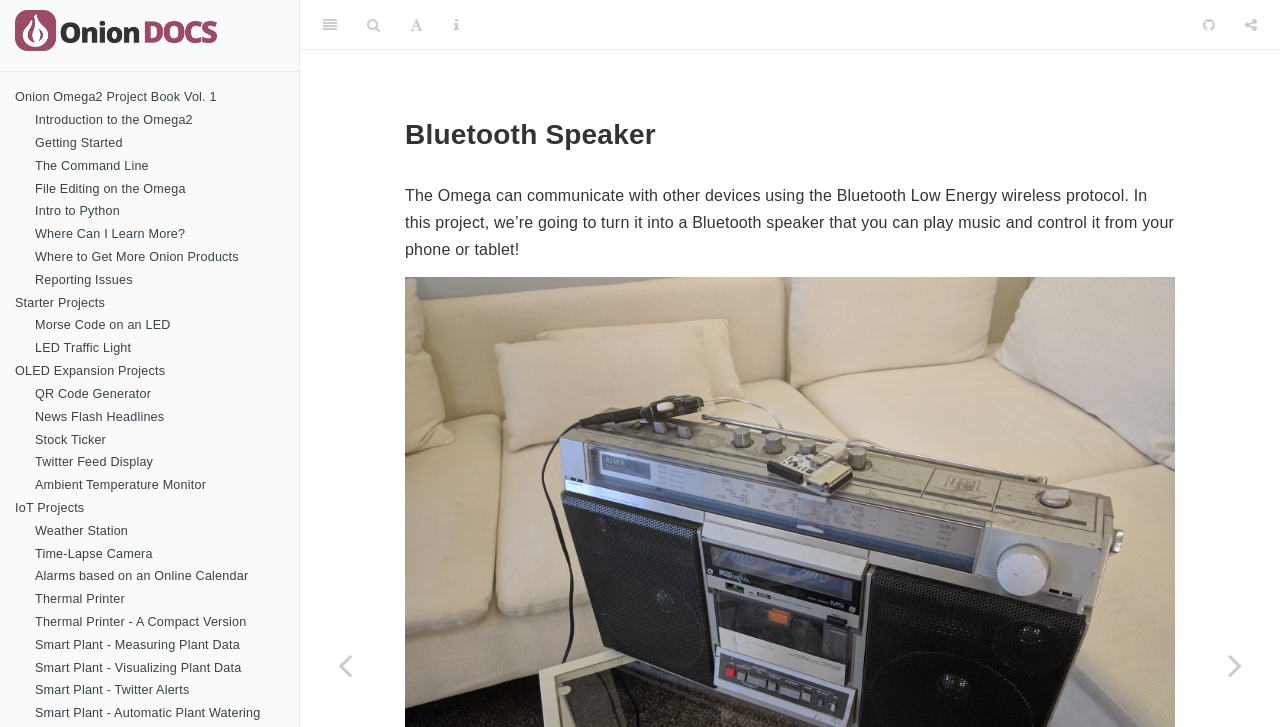Find the bounding box coordinates for the area you need to click to carry out the instruction: "Toggle the Sidebar". The coordinates should be four float numbers between 0 and 1, indicated as [left, top, right, bottom].

[0.241, 0.0, 0.275, 0.069]